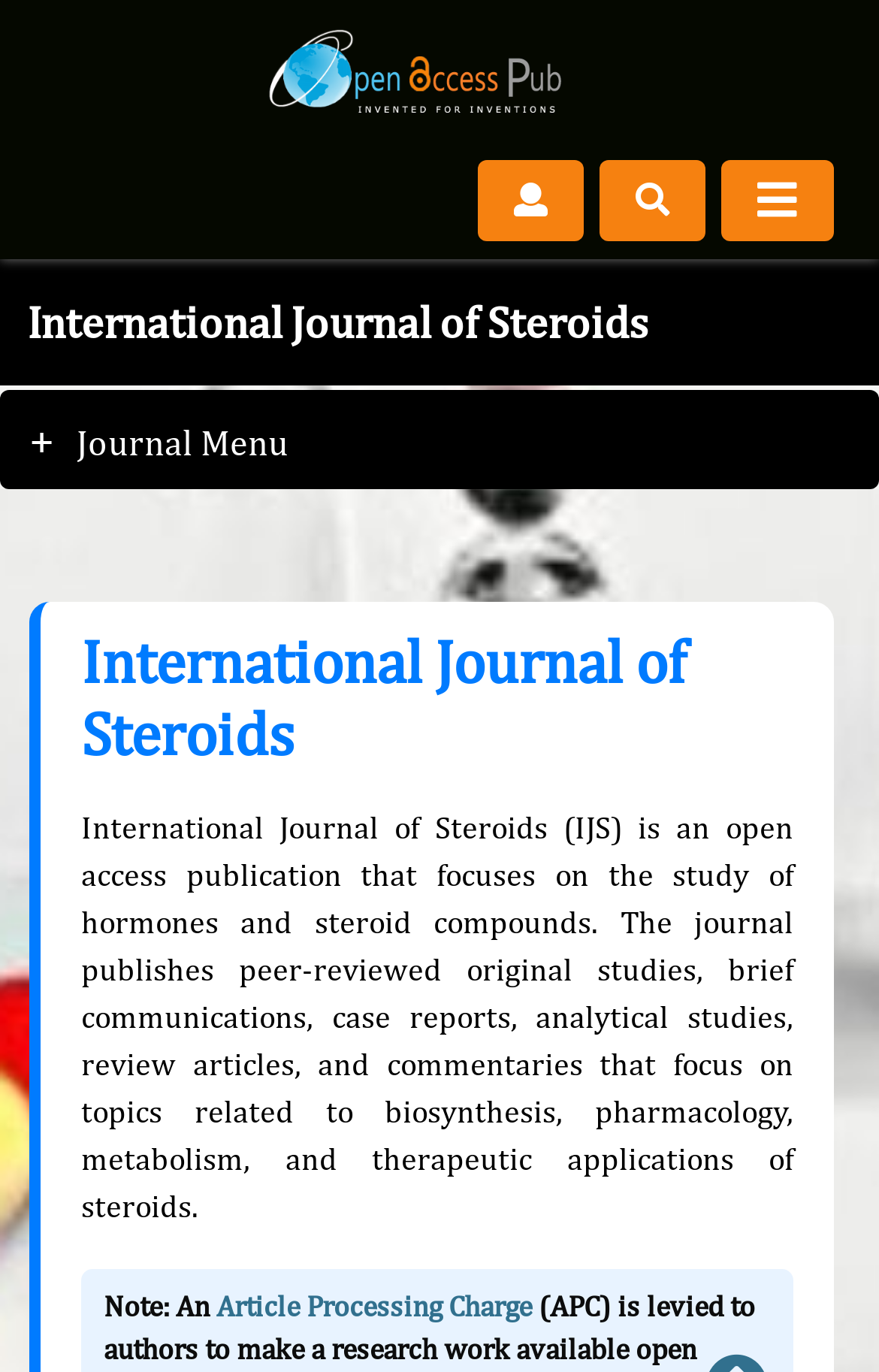Please specify the bounding box coordinates in the format (top-left x, top-left y, bottom-right x, bottom-right y), with values ranging from 0 to 1. Identify the bounding box for the UI component described as follows: aria-label="Toggle navigation"

[0.821, 0.116, 0.949, 0.175]